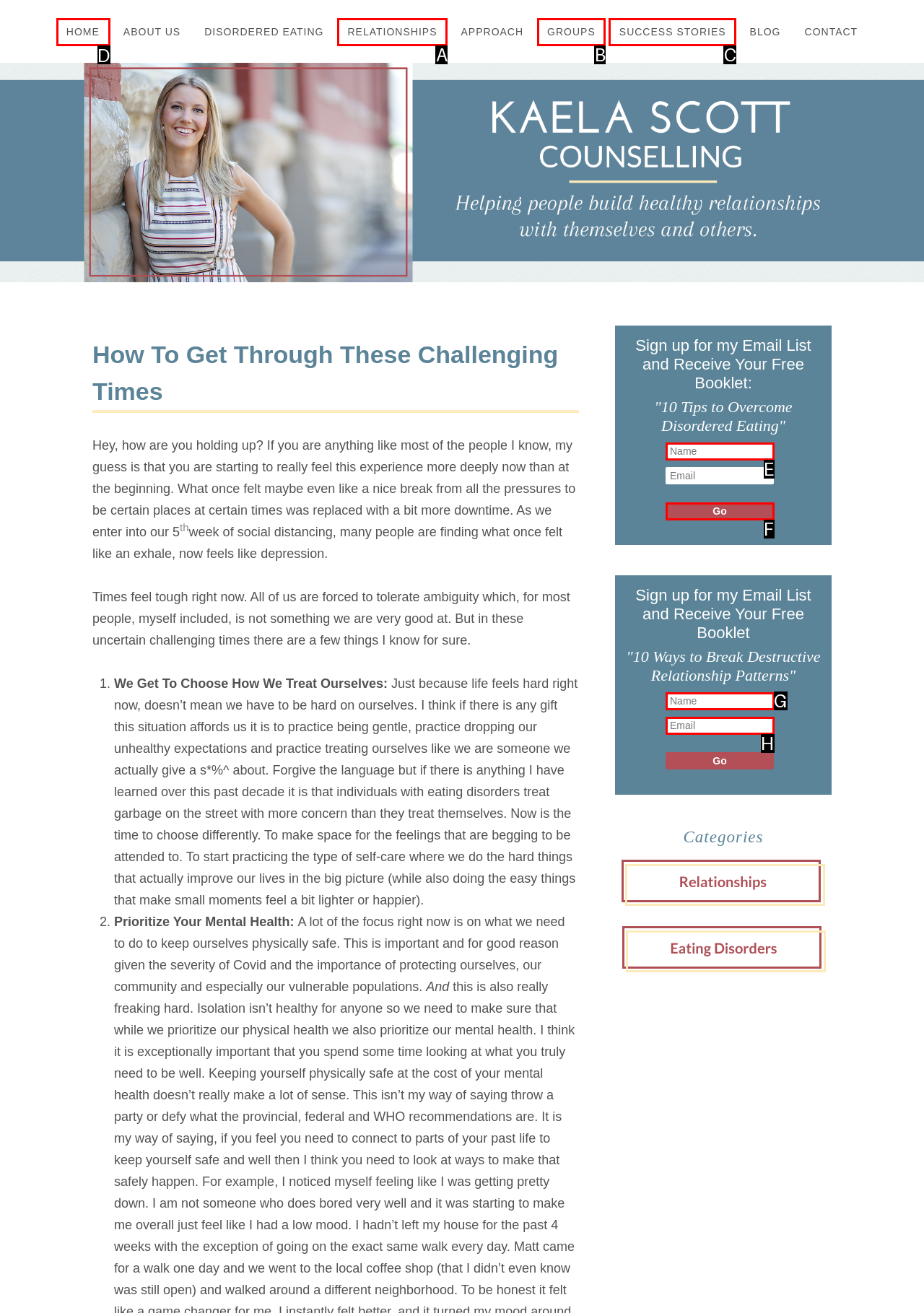Pick the right letter to click to achieve the task: Get contact information of the company
Answer with the letter of the correct option directly.

None